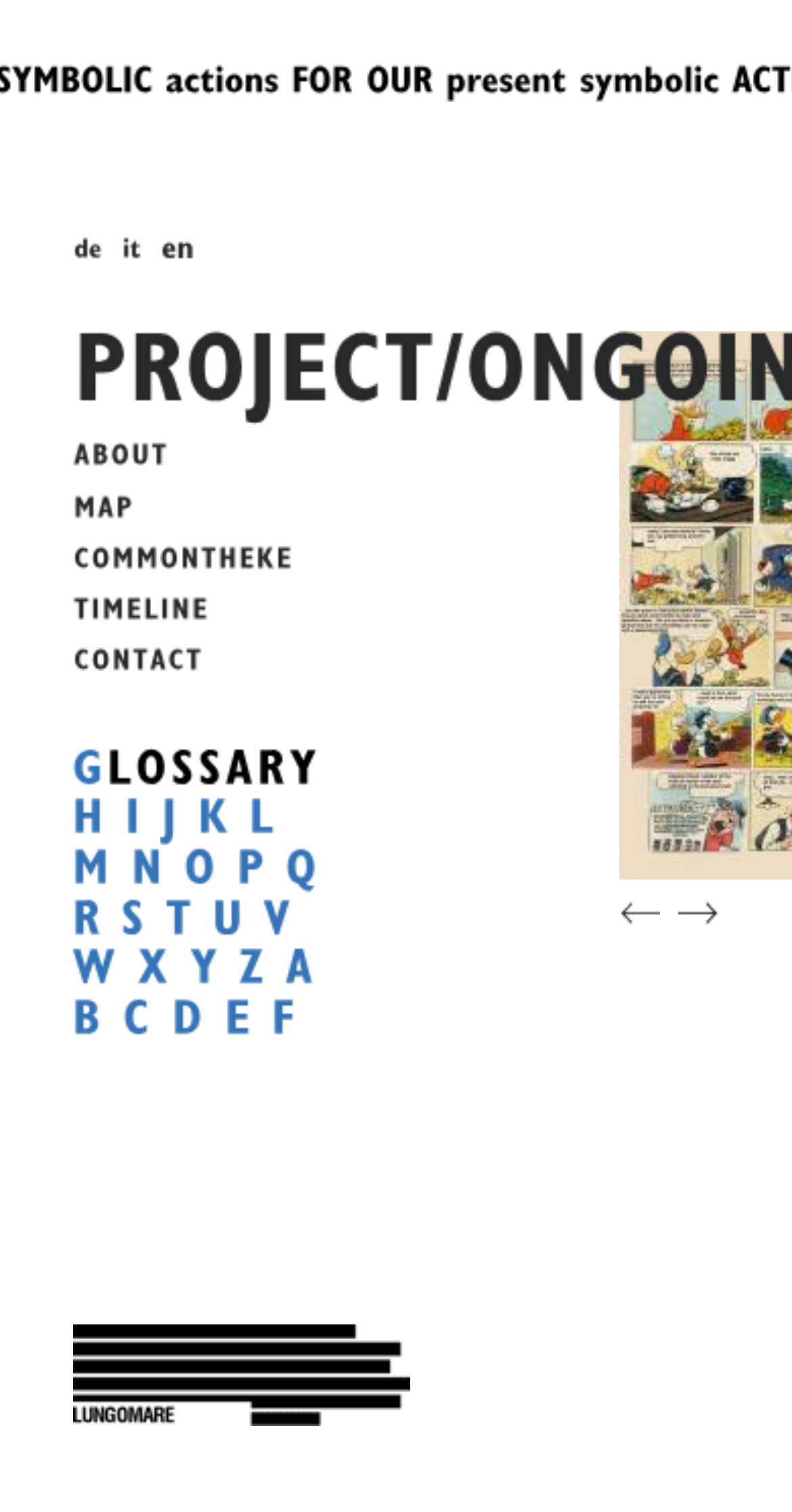Pinpoint the bounding box coordinates of the clickable element to carry out the following instruction: "switch to German."

[0.092, 0.153, 0.128, 0.173]